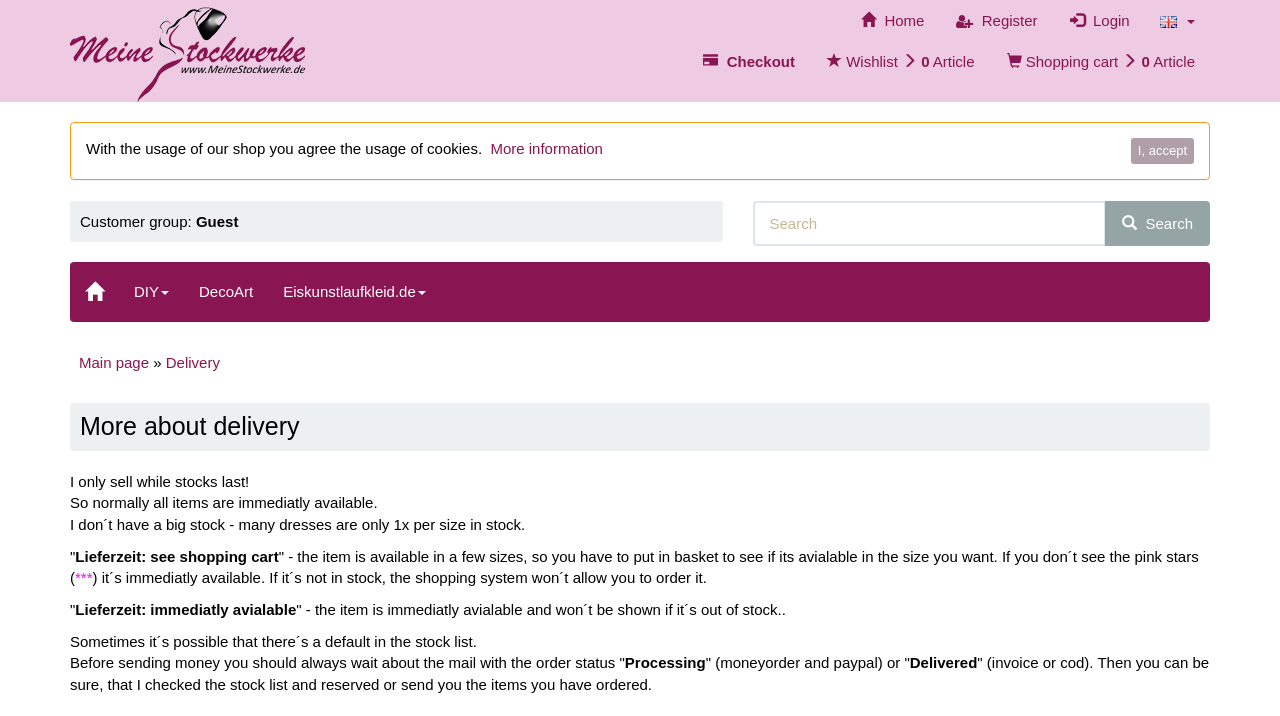Respond with a single word or phrase to the following question: What happens if an item is out of stock?

Cannot order